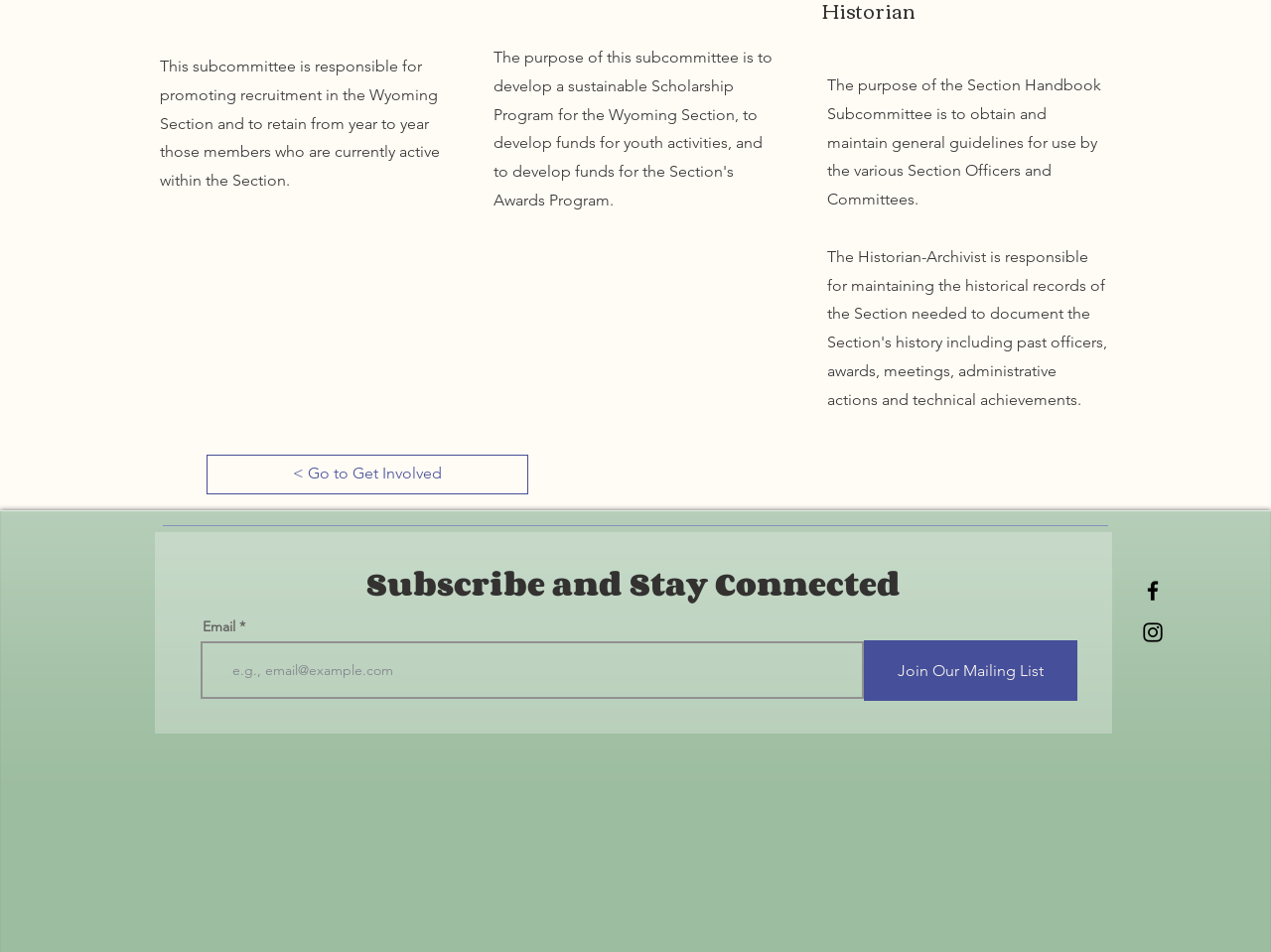Provide a short answer using a single word or phrase for the following question: 
What is the function of the button below the 'Email' text?

Join Our Mailing List